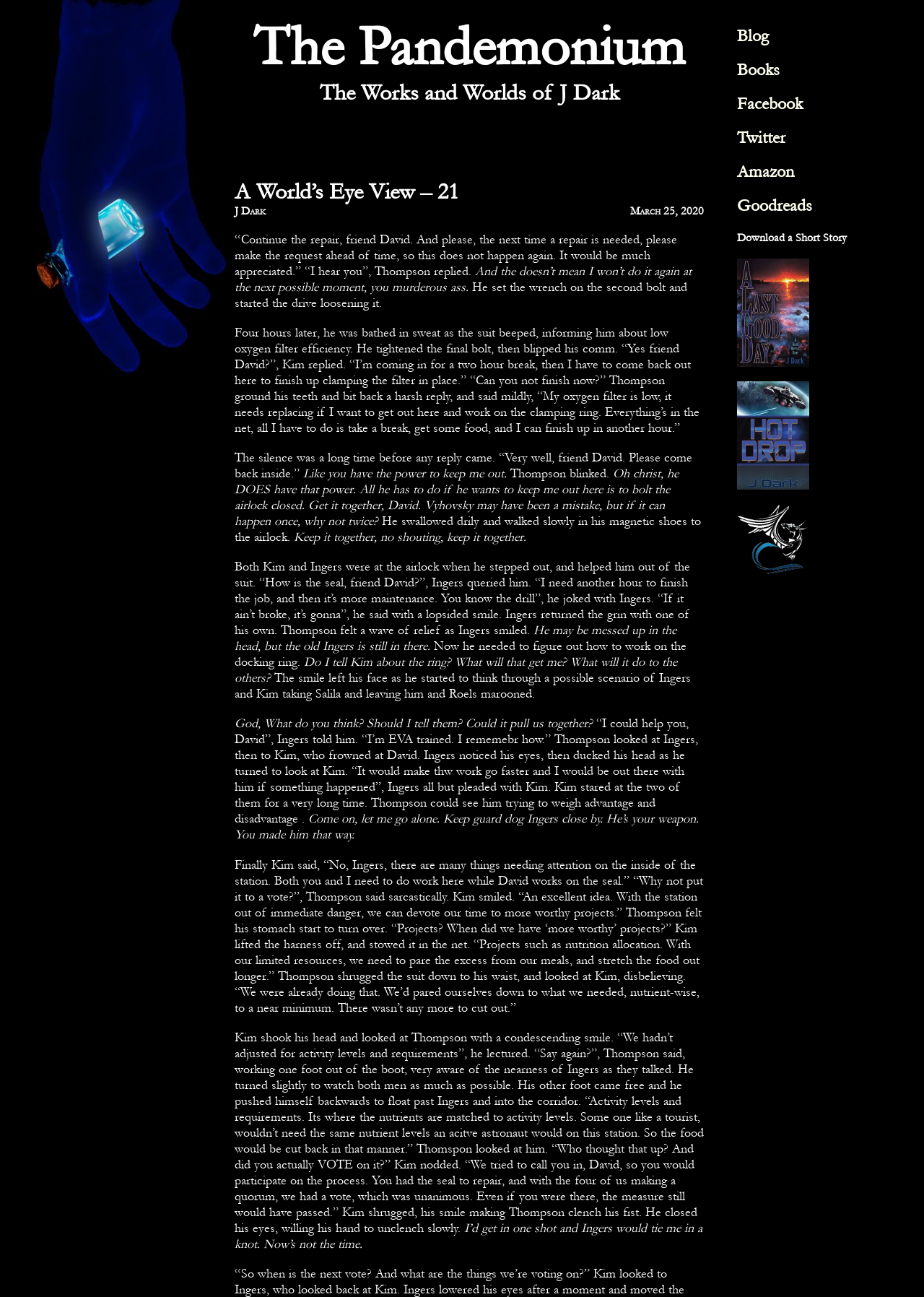What is the name of the blog?
Give a detailed response to the question by analyzing the screenshot.

I determined the answer by looking at the heading element 'The Pandemonium' and its corresponding link, which suggests that 'A World’s Eye View' is the name of the blog.